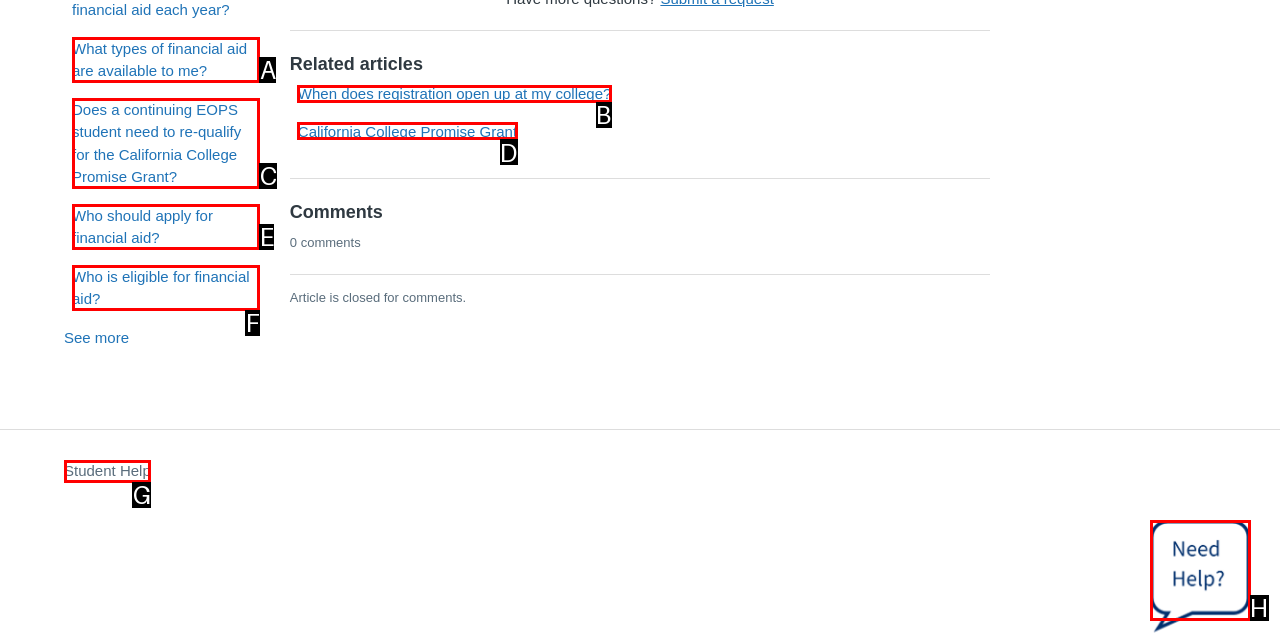Choose the HTML element that corresponds to the description: title="Start Chat"
Provide the answer by selecting the letter from the given choices.

H